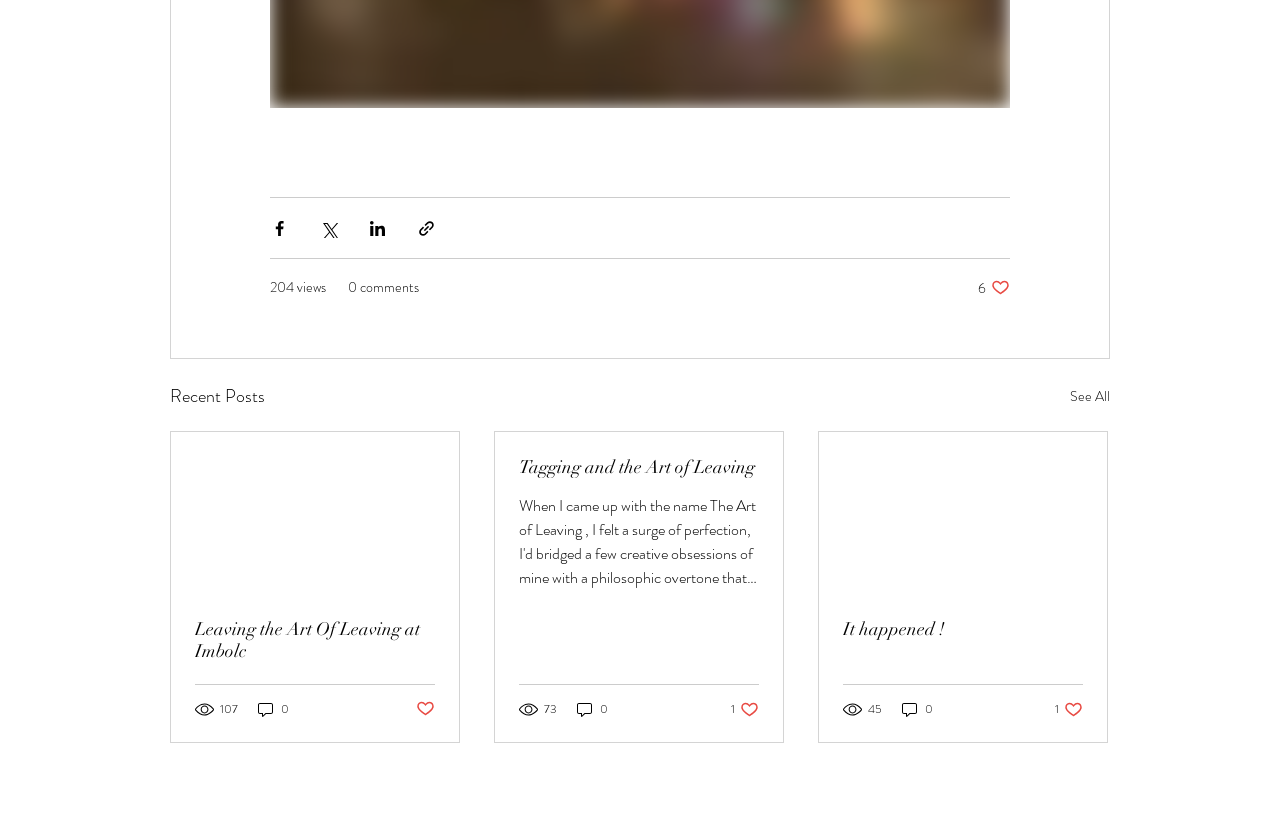Locate the bounding box coordinates of the clickable area needed to fulfill the instruction: "See All".

[0.836, 0.464, 0.867, 0.499]